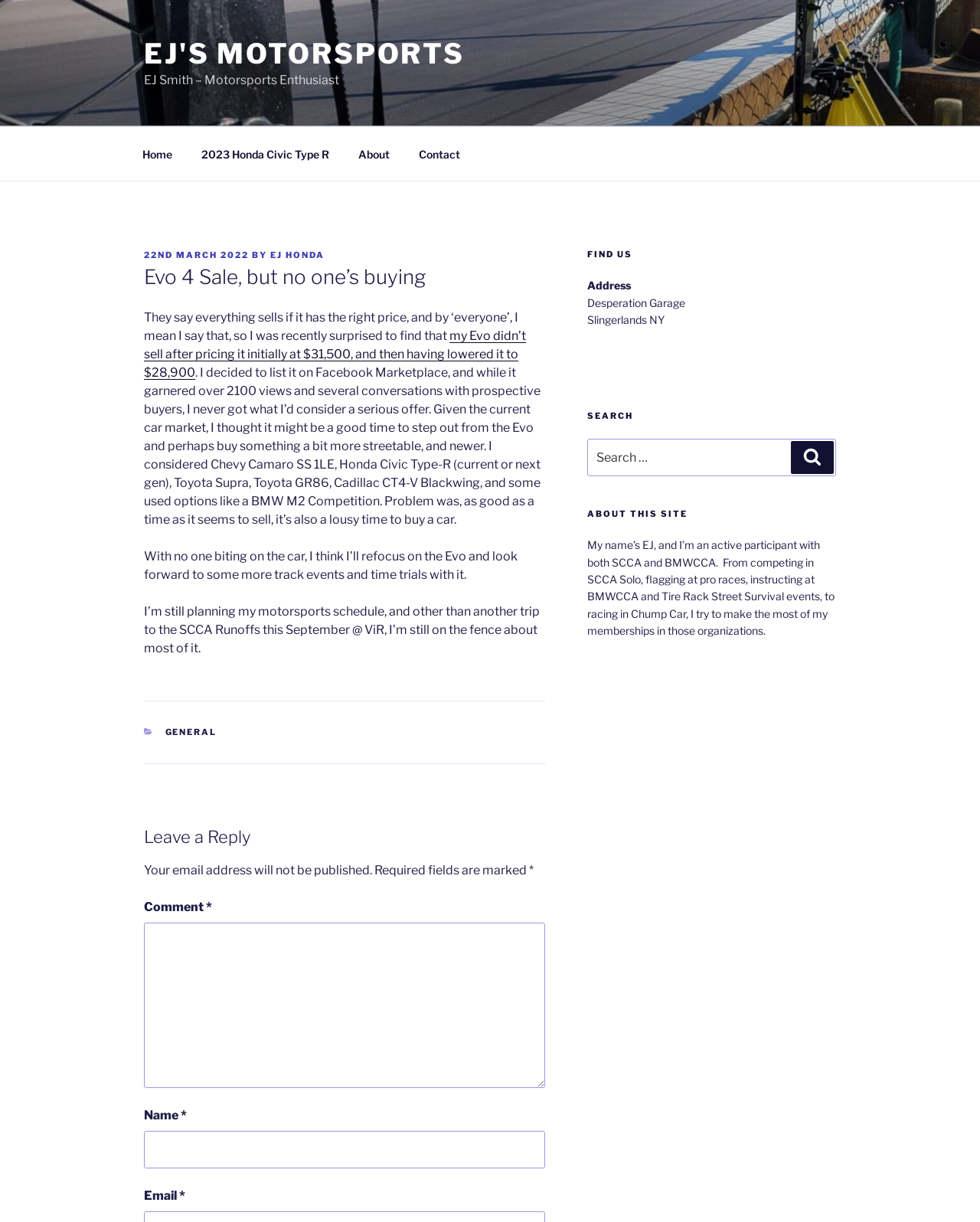Determine which piece of text is the heading of the webpage and provide it.

Evo 4 Sale, but no one’s buying